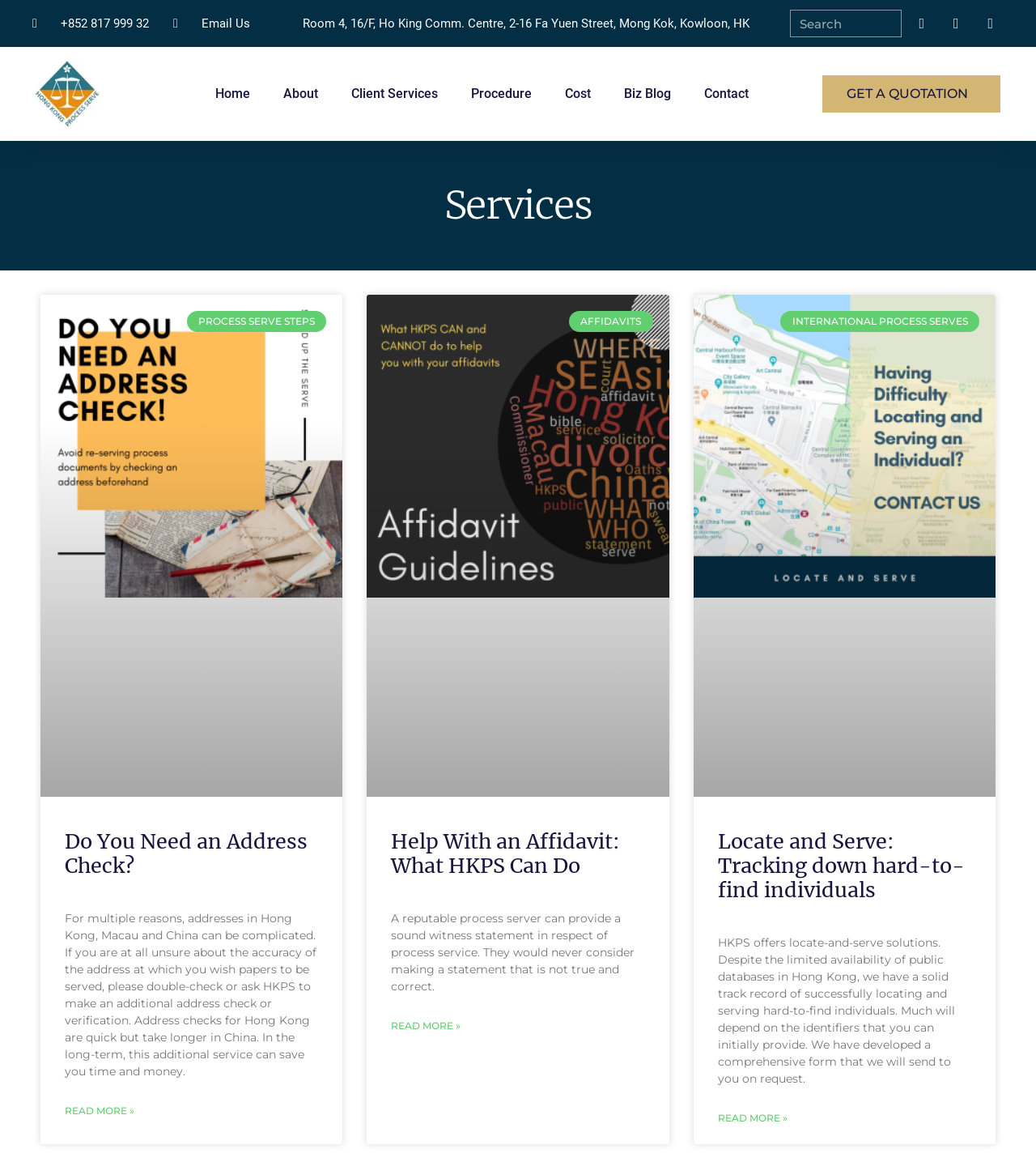Describe all the visual and textual components of the webpage comprehensively.

This webpage is about Hong Kong Process Serves, a company that provides process serving services. At the top of the page, there is a header section with contact information, including a phone number, email address, and physical address. Next to the contact information, there is a search bar with a search button.

Below the header section, there is a navigation menu with links to different pages, including Home, About, Client Services, Procedure, Cost, Biz Blog, and Contact. The navigation menu is followed by a call-to-action button that says "GET A QUOTATION".

The main content of the page is divided into three sections, each with a heading and a brief description. The first section is about address checks, with a heading that says "Do You Need an Address Check?" and a brief description explaining the importance of verifying addresses in Hong Kong, Macau, and China. There is also a link to read more about address checks.

The second section is about affidavits, with a heading that says "Help With an Affidavit: What HKPS Can Do" and a brief description explaining how a reputable process server can provide a sound witness statement. There is also a link to read more about affidavits.

The third section is about international process serves, with a heading that says "Locate and Serve: Tracking down hard-to-find individuals" and a brief description explaining how HKPS offers locate-and-serve solutions. There is also a link to read more about locate and serve.

Each section has an image related to the topic, and there are several links throughout the page that allow users to read more about each topic. Overall, the page provides an overview of the services offered by Hong Kong Process Serves.